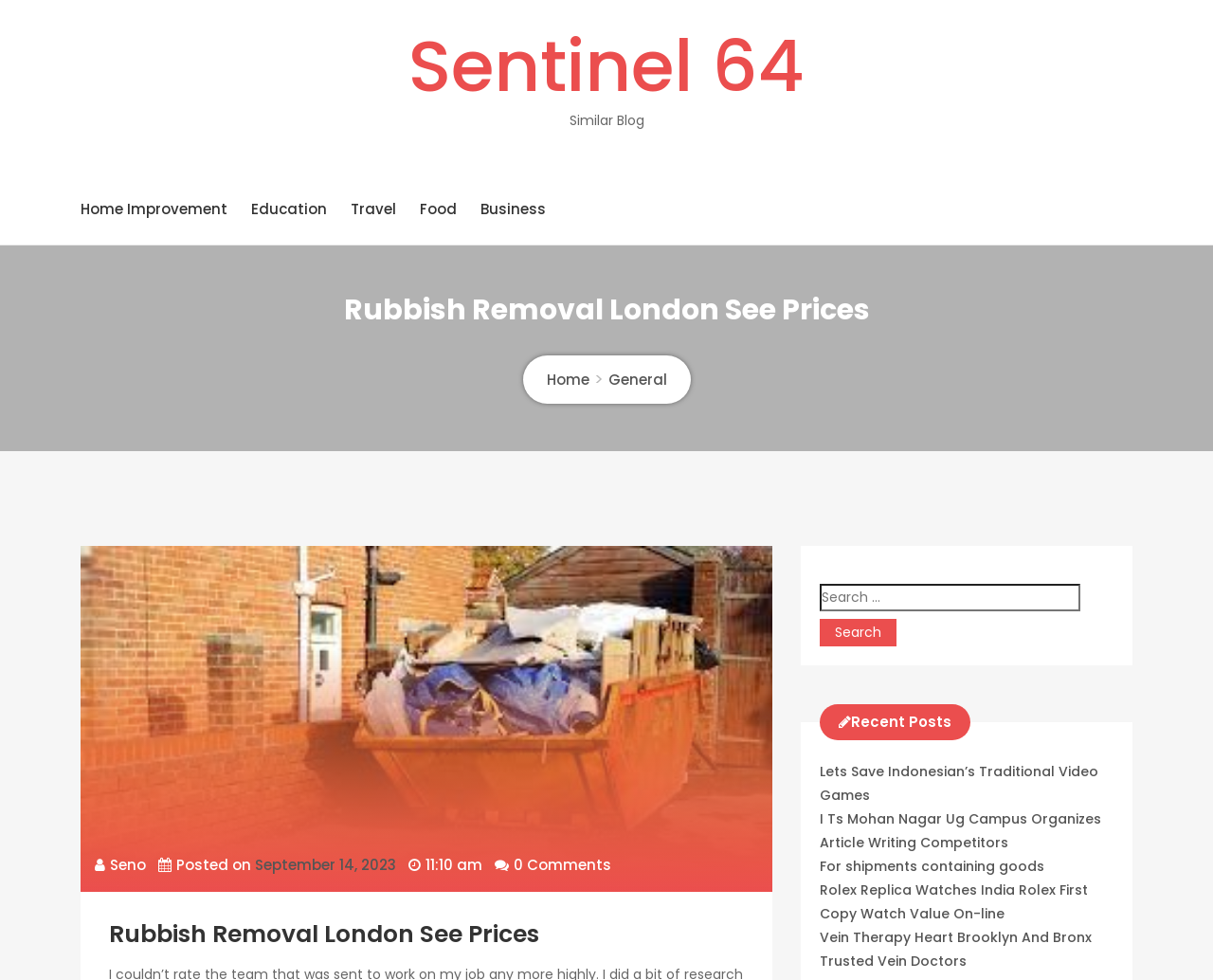Identify the bounding box coordinates of the element to click to follow this instruction: 'View the 'Physical Gift Voucher - Dollar Amount' product'. Ensure the coordinates are four float values between 0 and 1, provided as [left, top, right, bottom].

None